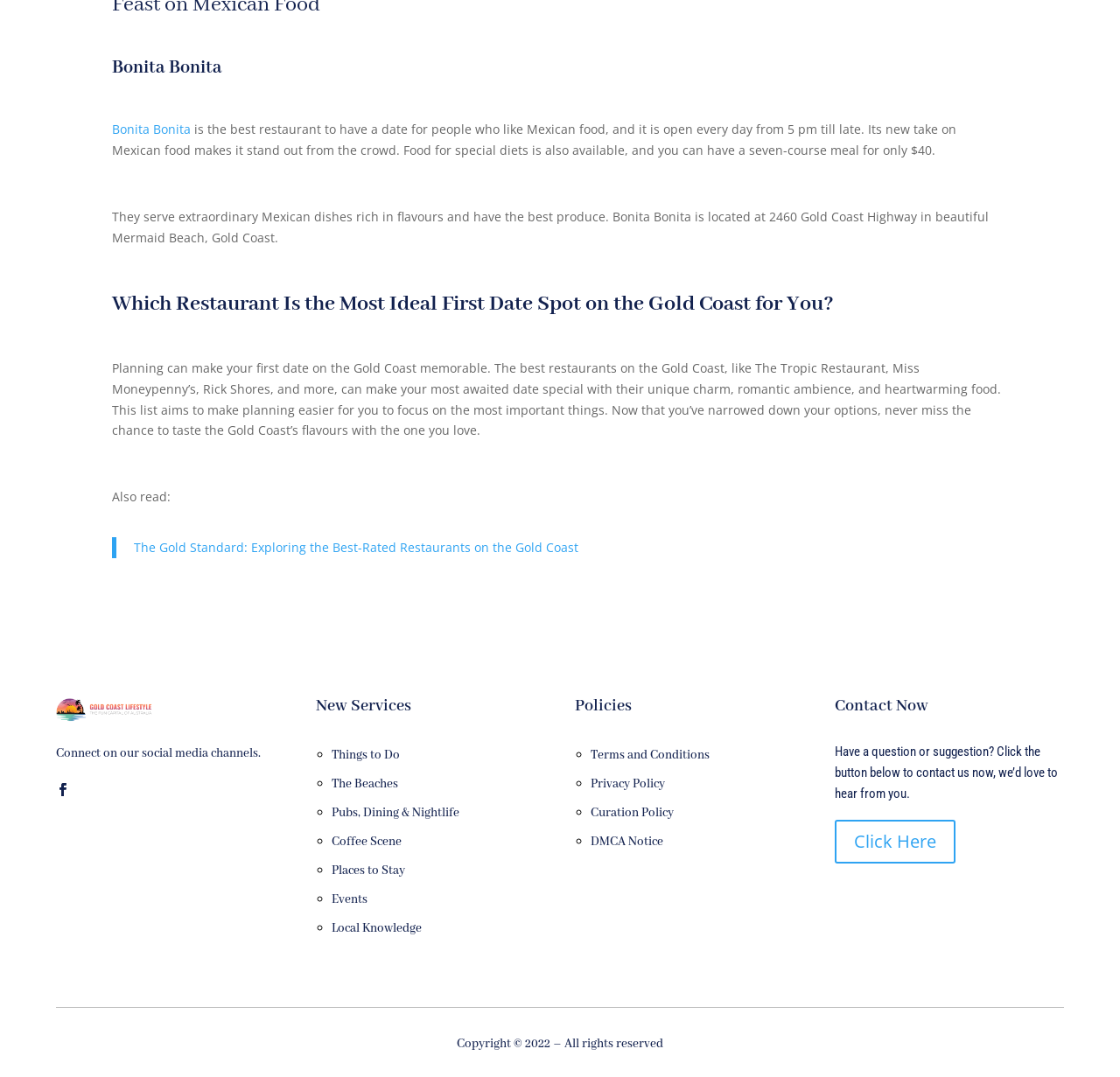Answer this question in one word or a short phrase: What is the timing of Bonita Bonita?

5 pm till late